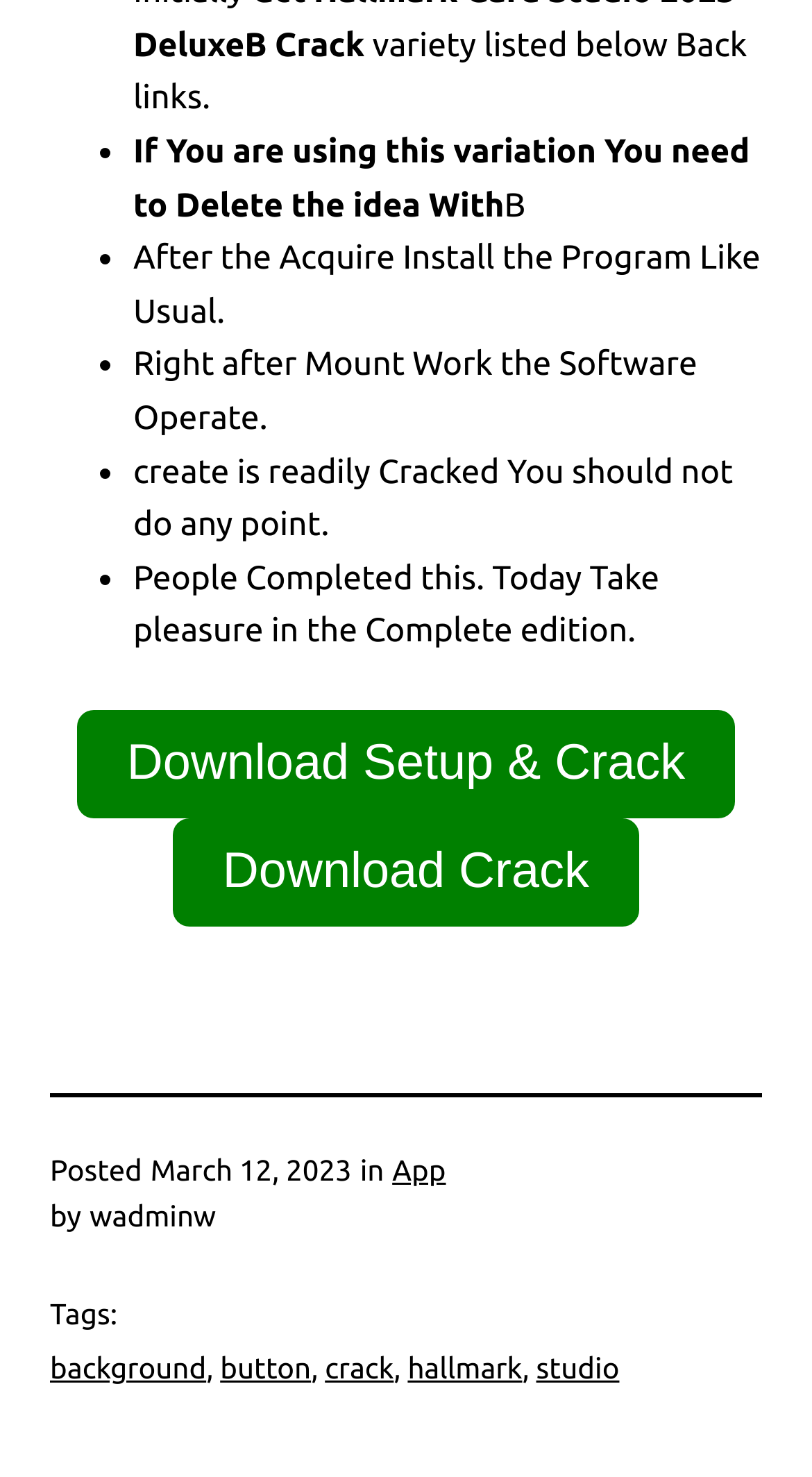Bounding box coordinates are specified in the format (top-left x, top-left y, bottom-right x, bottom-right y). All values are floating point numbers bounded between 0 and 1. Please provide the bounding box coordinate of the region this sentence describes: background

[0.062, 0.915, 0.254, 0.938]